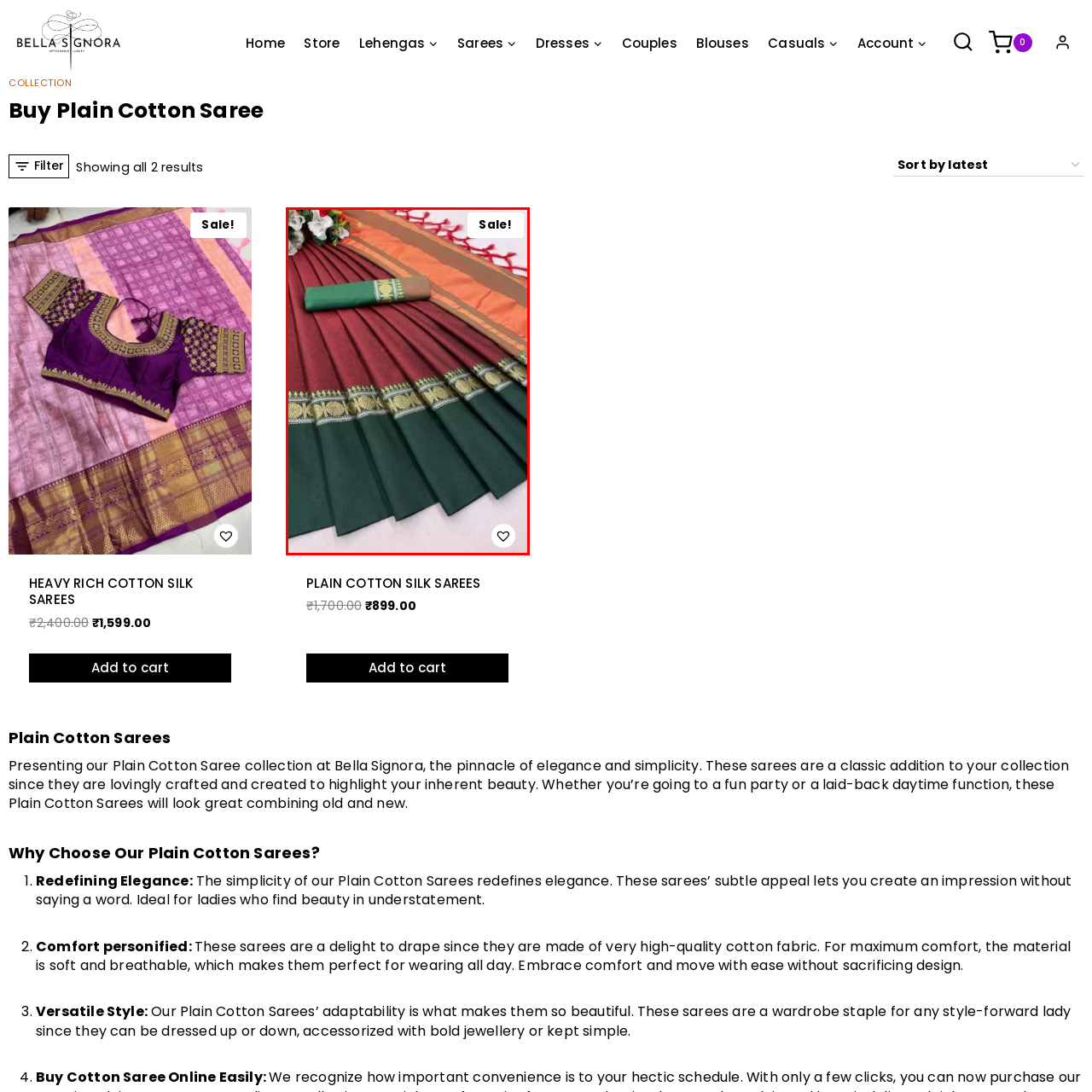Direct your gaze to the image circumscribed by the red boundary and deliver a thorough answer to the following question, drawing from the image's details: 
Is the saree suitable for casual gatherings?

The caption states that the saree is a 'perfect choice for both festive occasions and casual gatherings', indicating that it is suitable for casual gatherings.